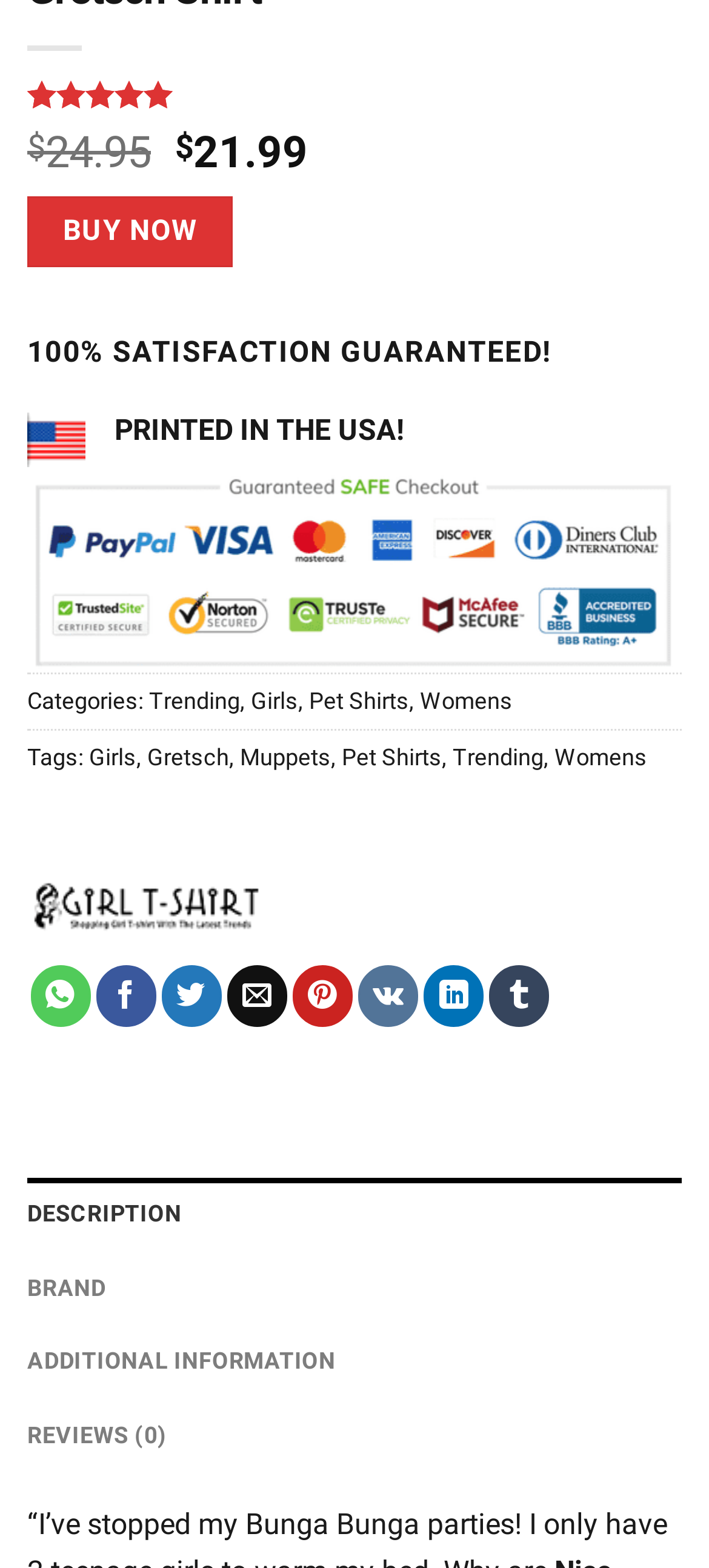By analyzing the image, answer the following question with a detailed response: How many reviews does this product have?

The number of reviews for this product can be found at the bottom of the webpage, where it says 'REVIEWS (0)'. This indicates that there are currently no reviews for this product.